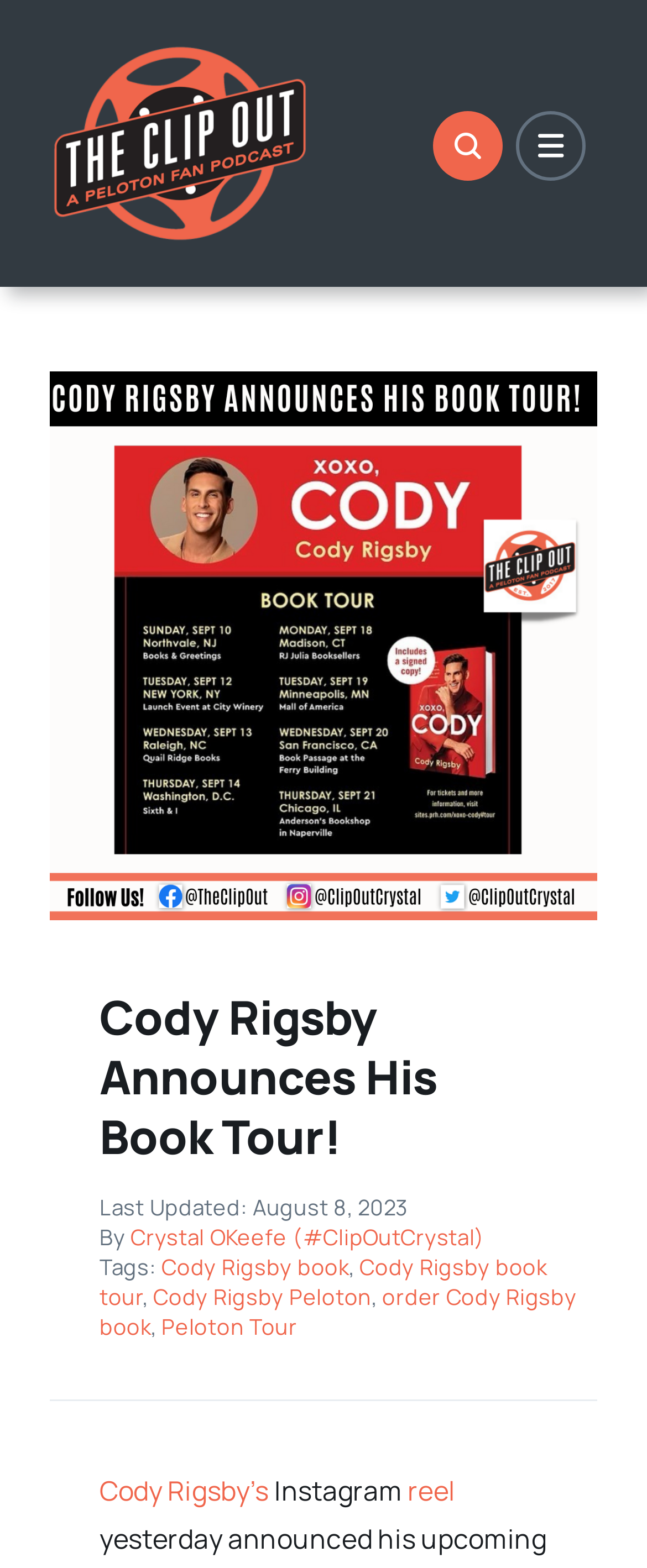Please provide a one-word or phrase answer to the question: 
Who is the author of the article?

Crystal OKeefe